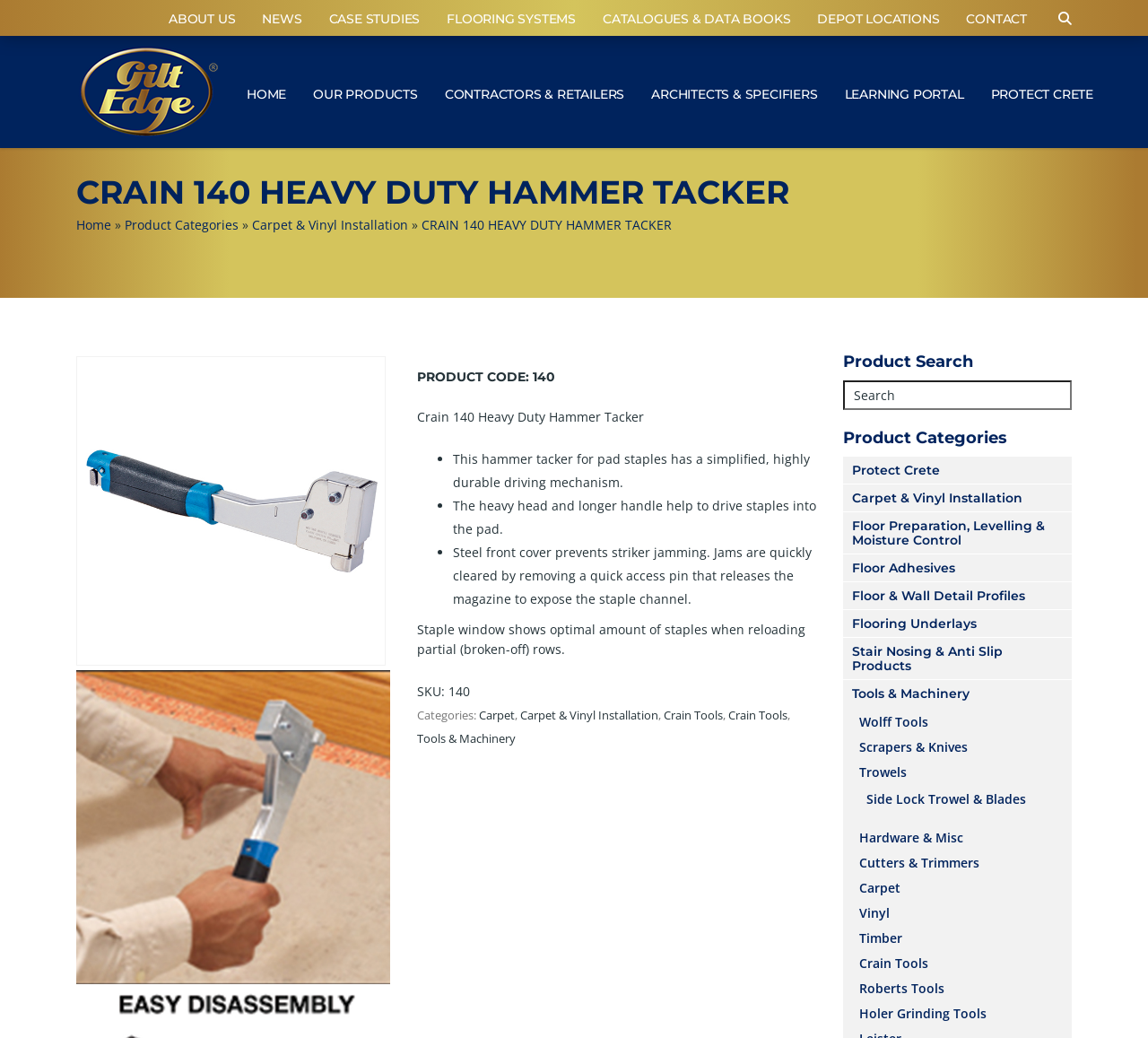Generate a thorough explanation of the webpage's elements.

This webpage is about the Crain 140 Heavy Duty Hammer Tacker product. At the top, there are several links to different sections of the website, including "About Us", "News", "Case Studies", and more. Below these links, there is a heading that reads "CRAIN 140 HEAVY DUTY HAMMER TACKER - Gilt Edge". 

To the left of this heading, there are two columns of links. The first column includes links to "HOME", "OUR PRODUCTS", "CONTRACTORS & RETAILERS", and more. The second column includes links to "Product Categories", "Carpet & Vinyl Installation", and other related topics.

The main content of the webpage is focused on the product description. There is a heading that reads "CRAIN 140 HEAVY DUTY HAMMER TACKER" followed by a product code "140" and a brief description of the product. The description is divided into three bullet points, which highlight the product's features, such as its simplified and durable driving mechanism, heavy head, and longer handle.

Below the product description, there is a section that displays the product's categories, including "Carpet", "Carpet & Vinyl Installation", "Crain Tools", and more. There is also a section that shows the product's SKU number.

To the right of the main content, there is a complementary section that includes a product search bar, a list of product categories, and links to related products and tools. The product categories include "Protect Crete", "Carpet & Vinyl Installation", "Floor Preparation, Levelling & Moisture Control", and more.